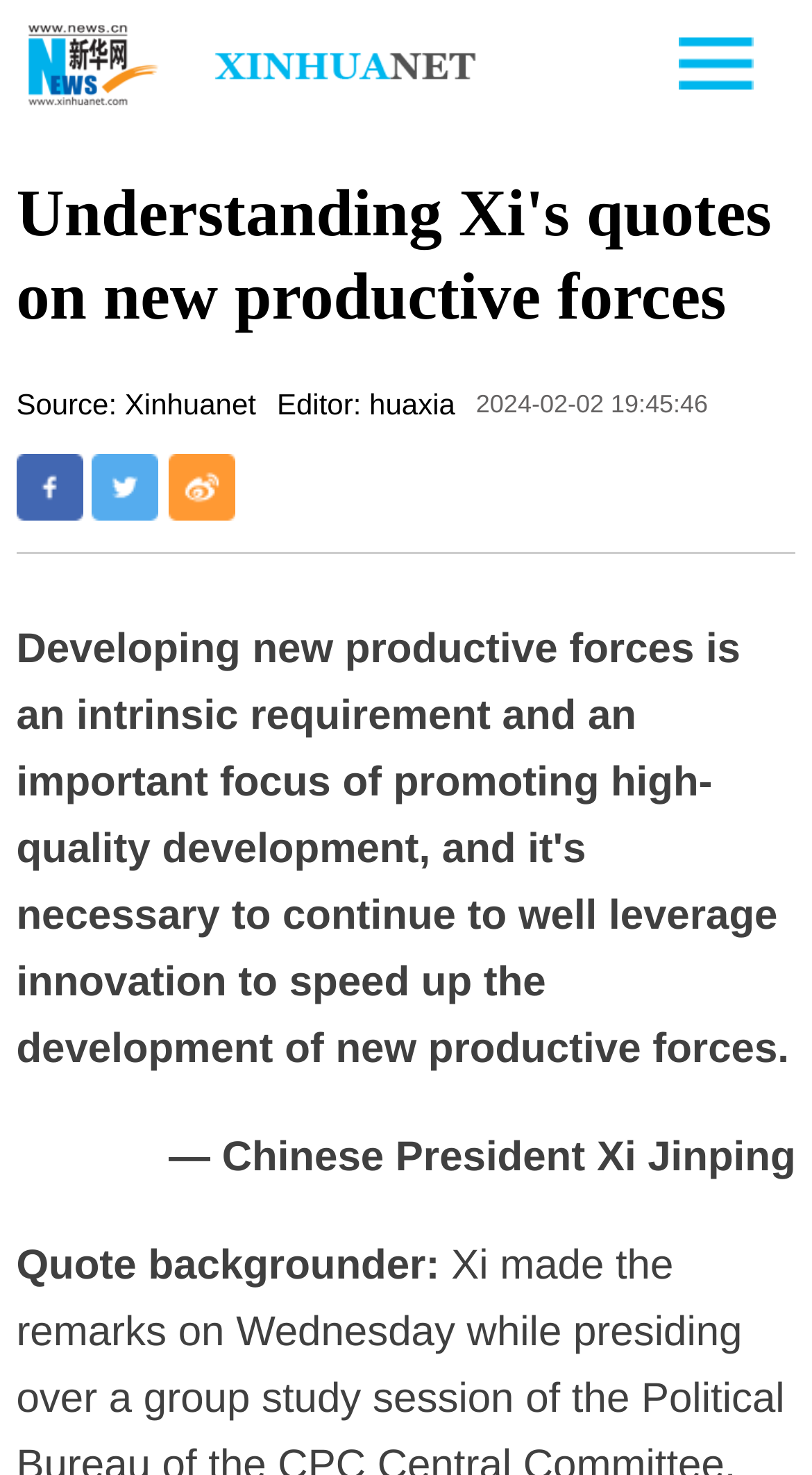Who is the author of the article?
Please look at the screenshot and answer in one word or a short phrase.

huaxia